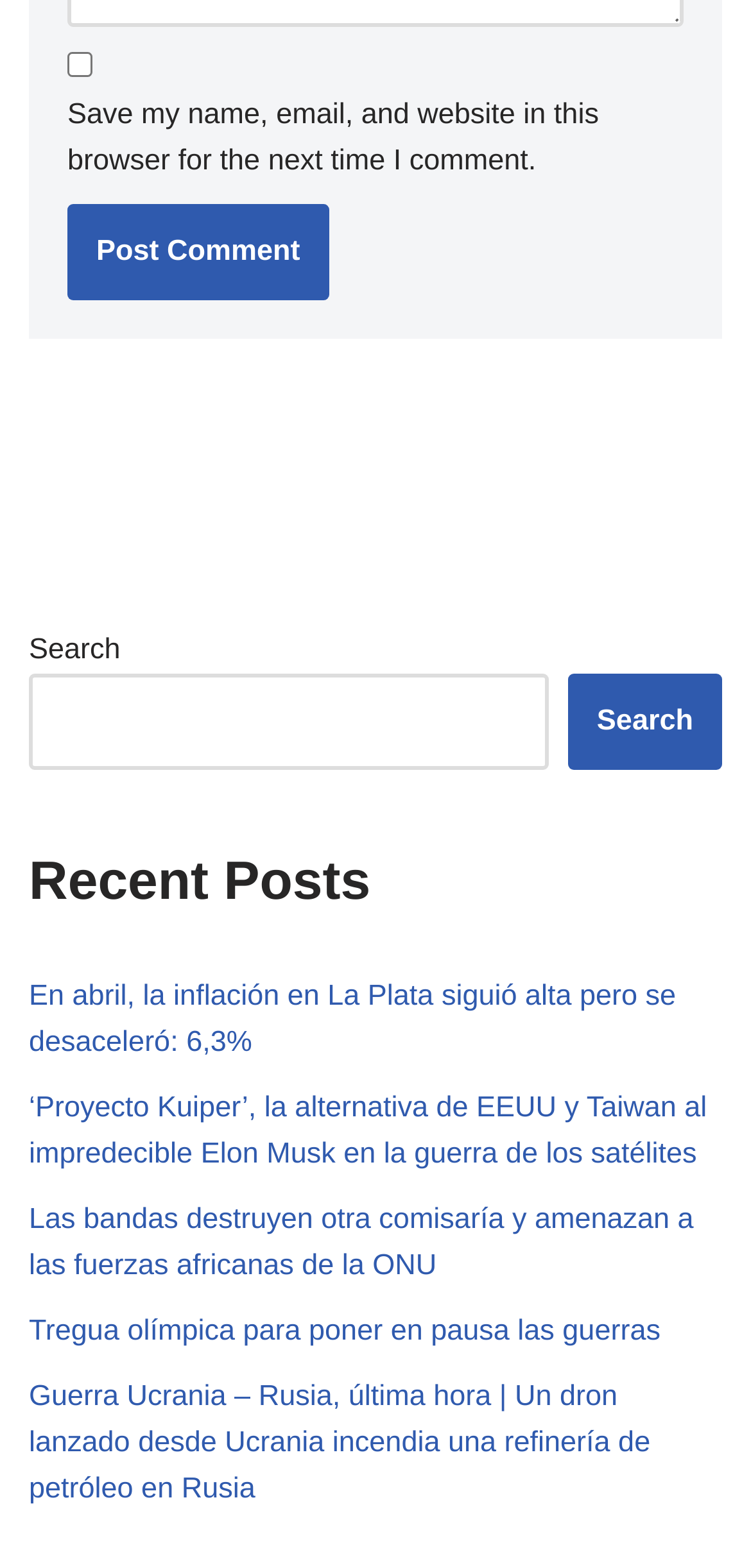Identify the bounding box coordinates of the region I need to click to complete this instruction: "Search for something".

[0.038, 0.429, 0.731, 0.491]